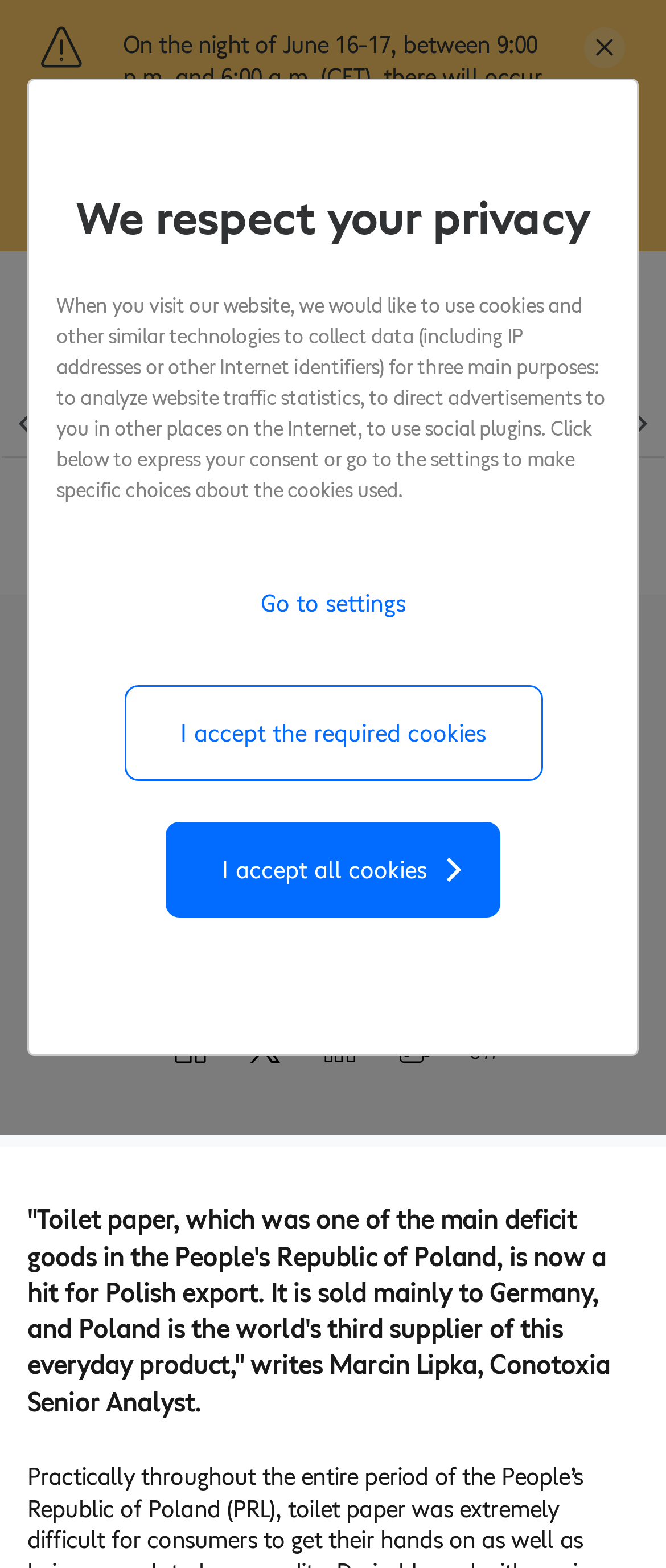Please answer the following question using a single word or phrase: 
What is the topic of the press release?

Toilet paper export